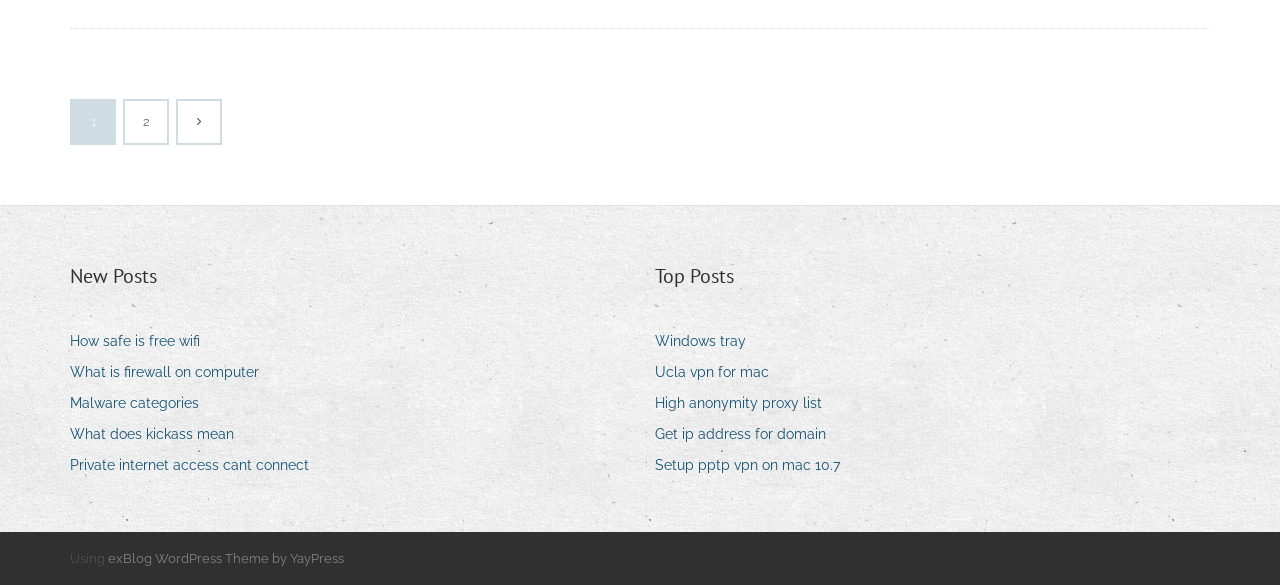Identify the bounding box coordinates for the region to click in order to carry out this instruction: "View new posts". Provide the coordinates using four float numbers between 0 and 1, formatted as [left, top, right, bottom].

[0.055, 0.446, 0.123, 0.497]